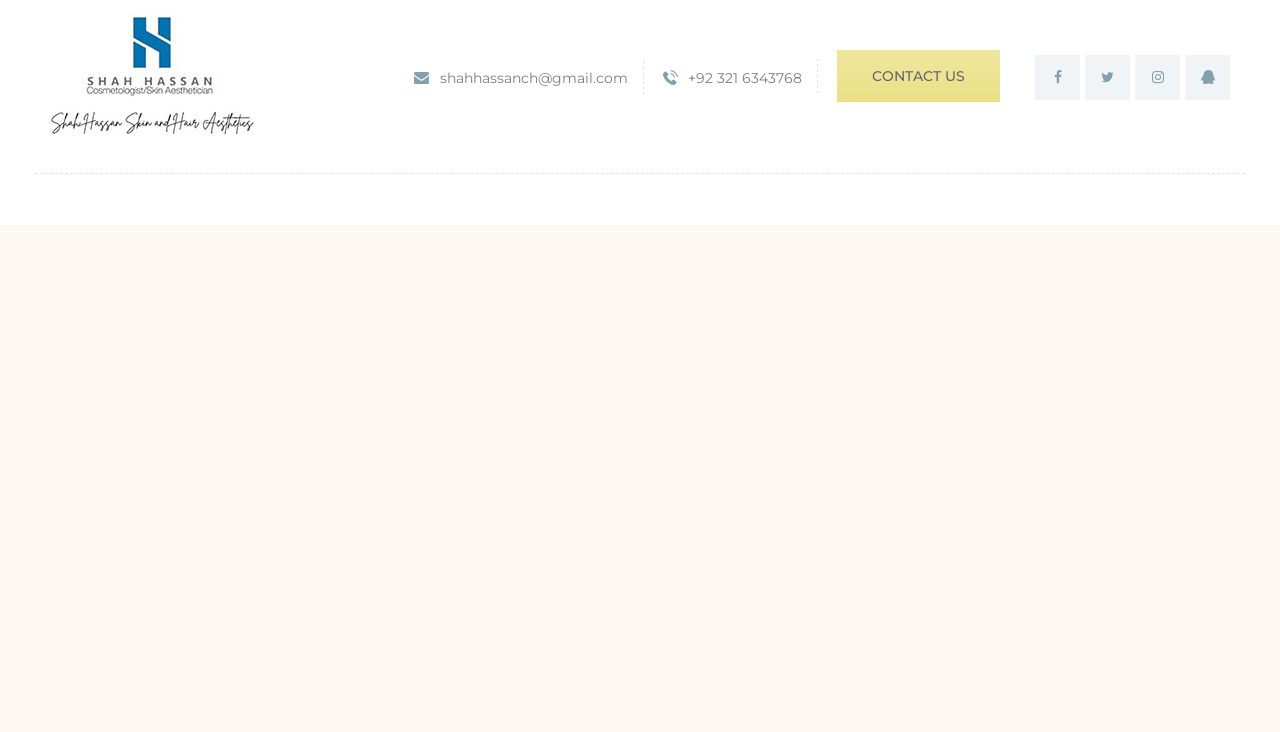Please identify the bounding box coordinates of the clickable region that I should interact with to perform the following instruction: "view services". The coordinates should be expressed as four float numbers between 0 and 1, i.e., [left, top, right, bottom].

[0.371, 0.096, 0.629, 0.143]